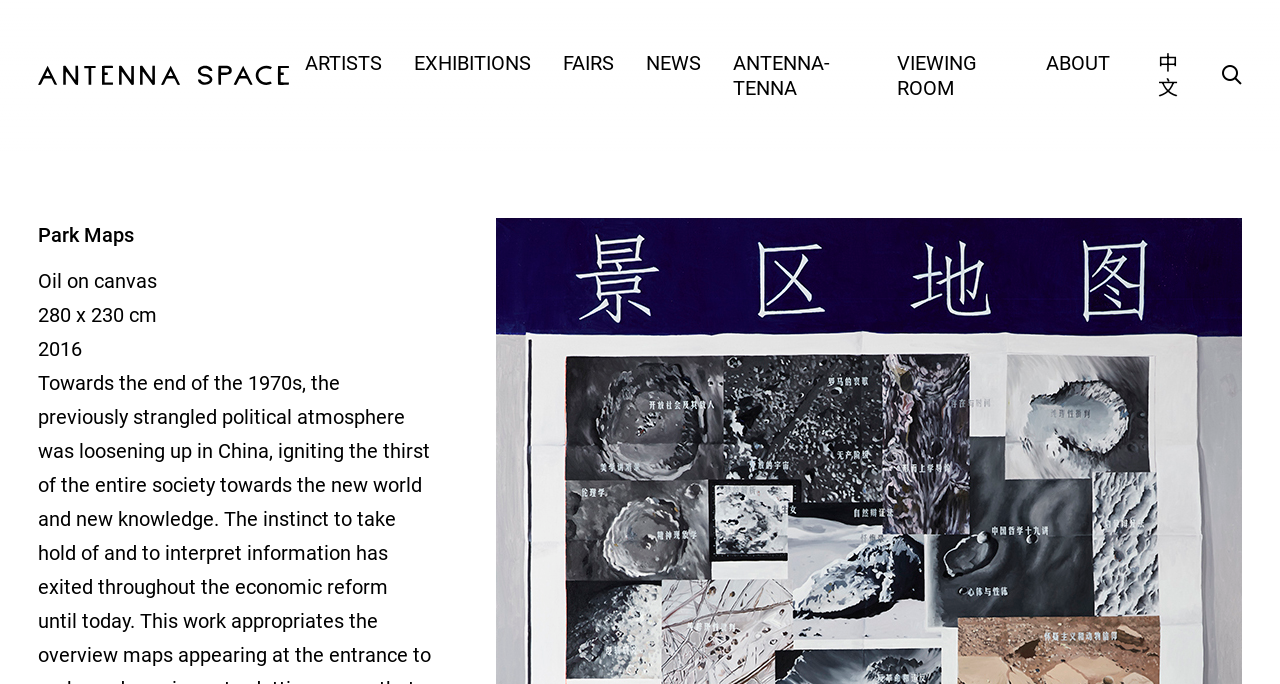What is the size of the artwork?
Please provide a comprehensive answer based on the details in the screenshot.

The webpage provides a description of an artwork, which includes its size, specified as 280 x 230 cm, indicating the dimensions of the artwork in centimeters.